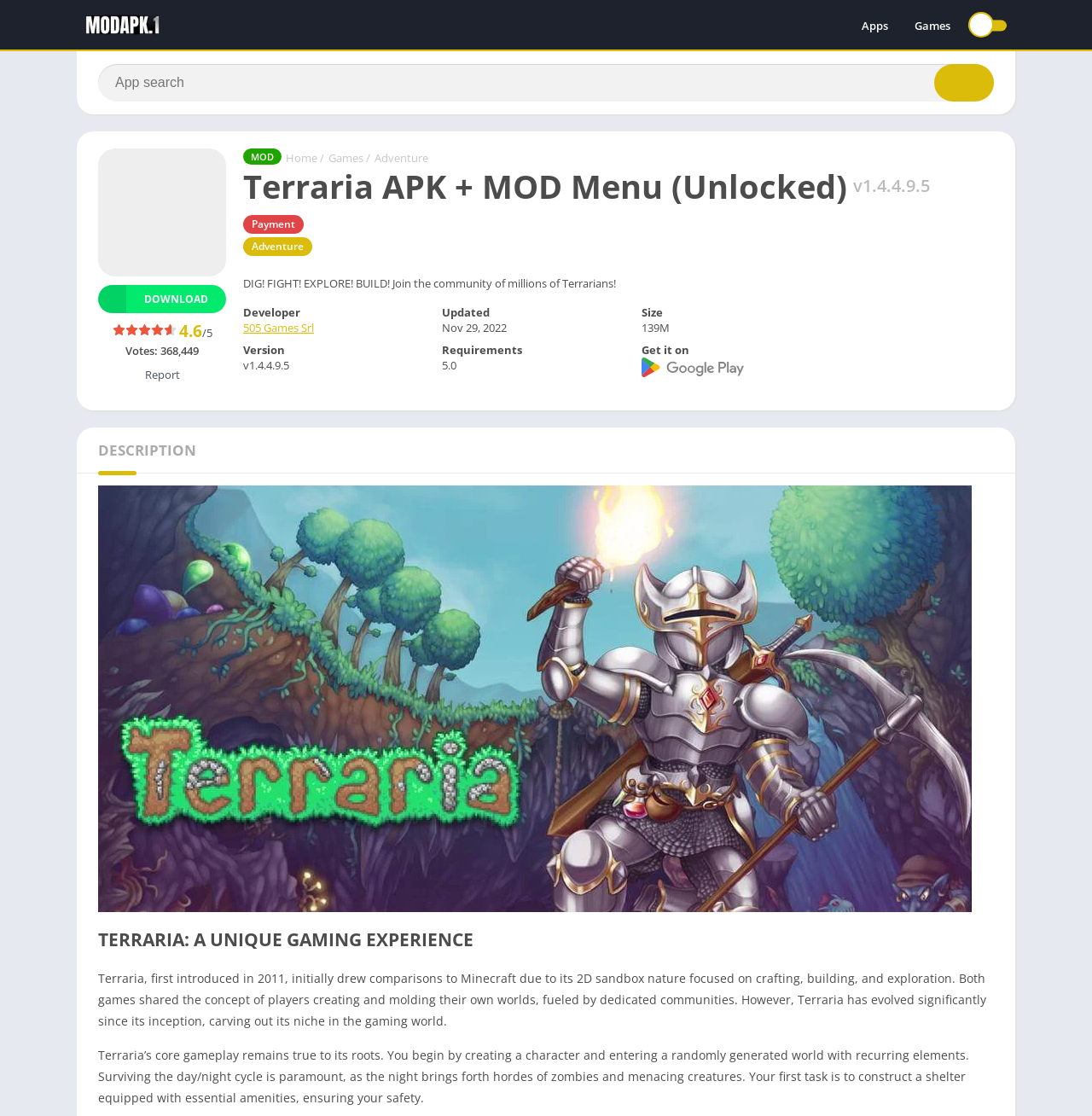What is the name of the game?
Give a detailed and exhaustive answer to the question.

The name of the game is Terraria, which is mentioned in the heading 'Terraria APK + MOD Menu (Unlocked)' and also in the static text 'Terraria, first introduced in 2011...'.